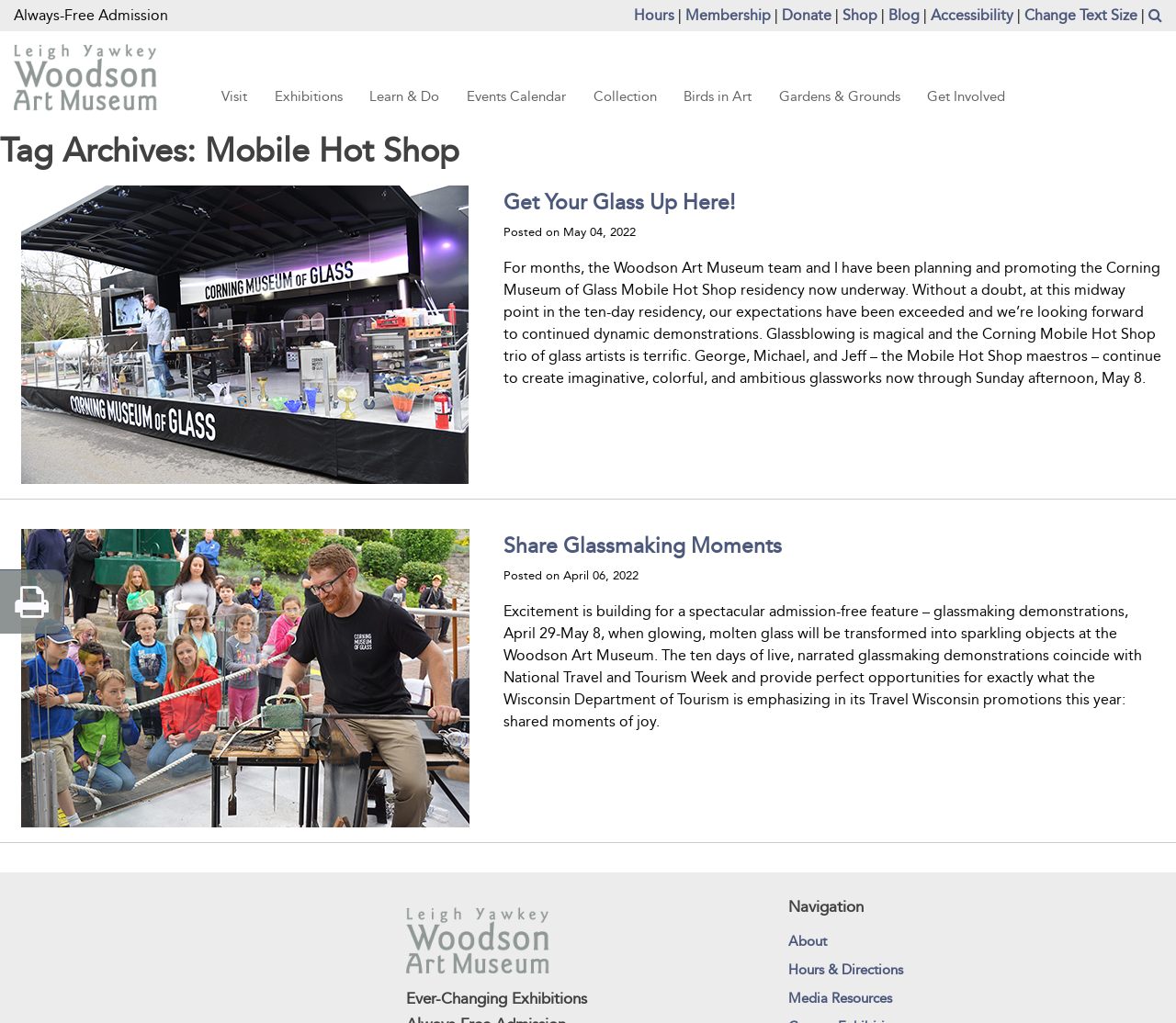Kindly provide the bounding box coordinates of the section you need to click on to fulfill the given instruction: "Change Text Size".

[0.871, 0.006, 0.967, 0.023]